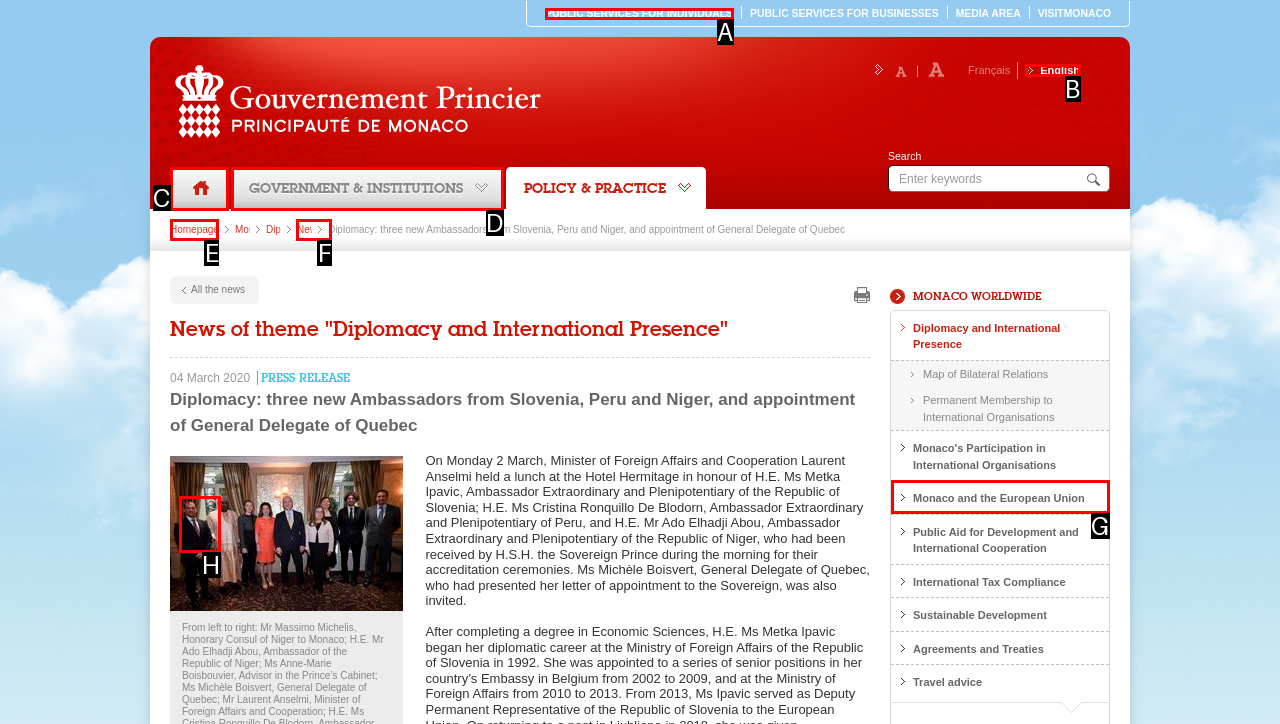From the options presented, which lettered element matches this description: Public services for individuals
Reply solely with the letter of the matching option.

A